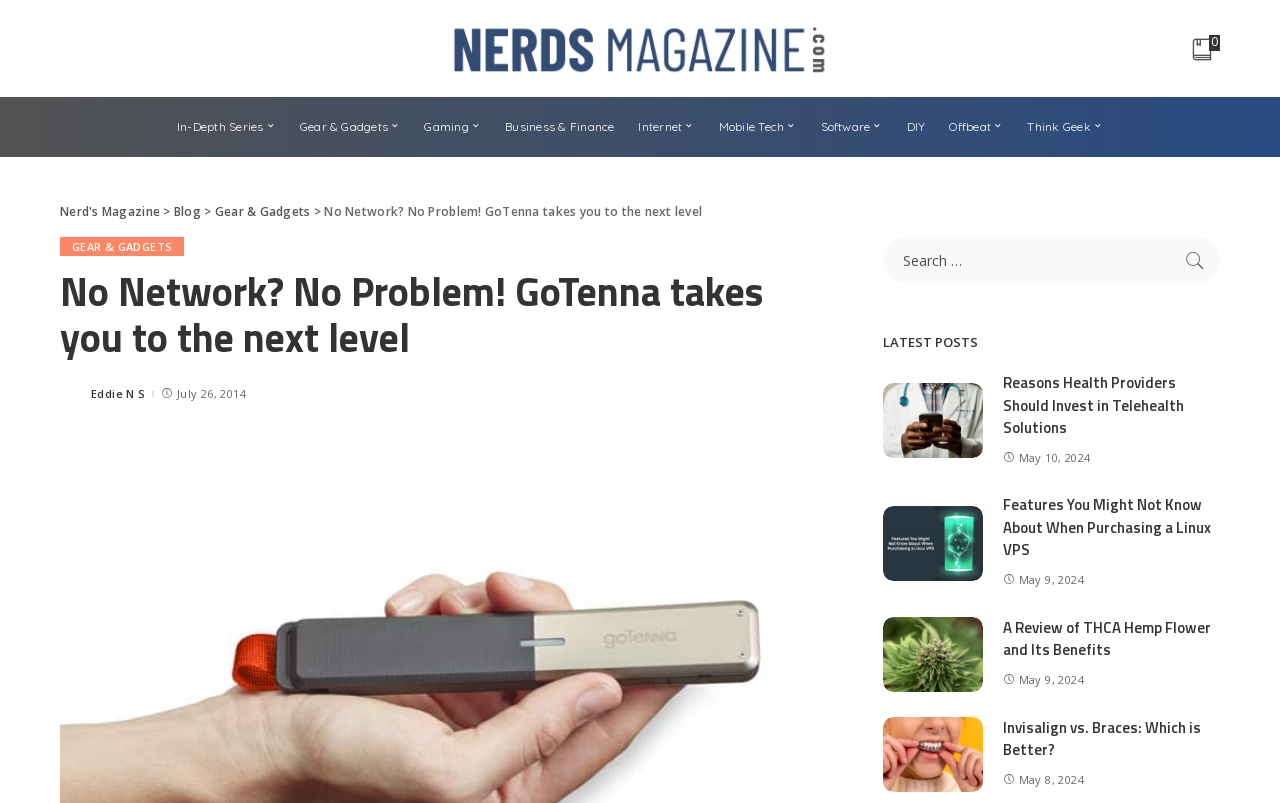Pinpoint the bounding box coordinates of the clickable element to carry out the following instruction: "View the 'doctor texting a patient.' image."

[0.69, 0.477, 0.768, 0.571]